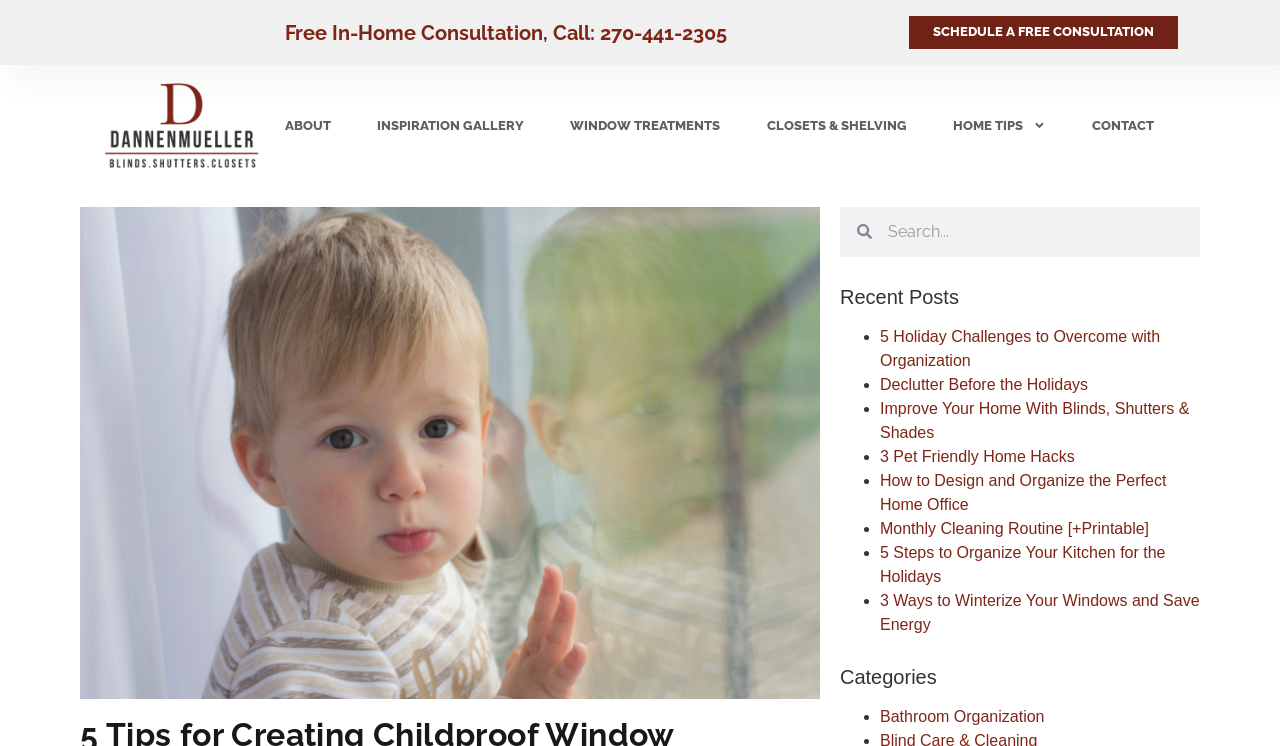What is the purpose of the search box? From the image, respond with a single word or brief phrase.

To search the website